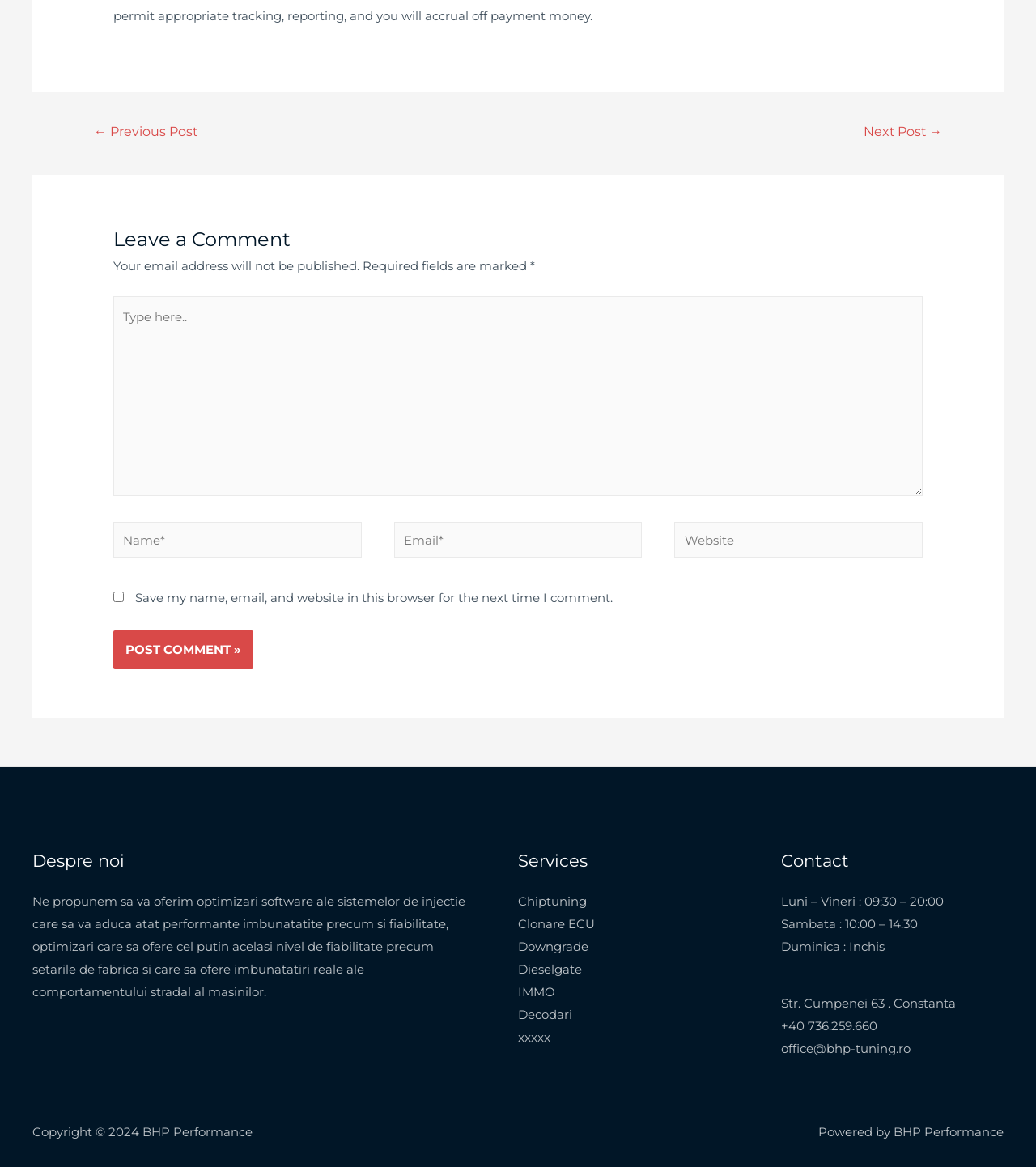Could you find the bounding box coordinates of the clickable area to complete this instruction: "Leave a comment"?

[0.109, 0.191, 0.891, 0.219]